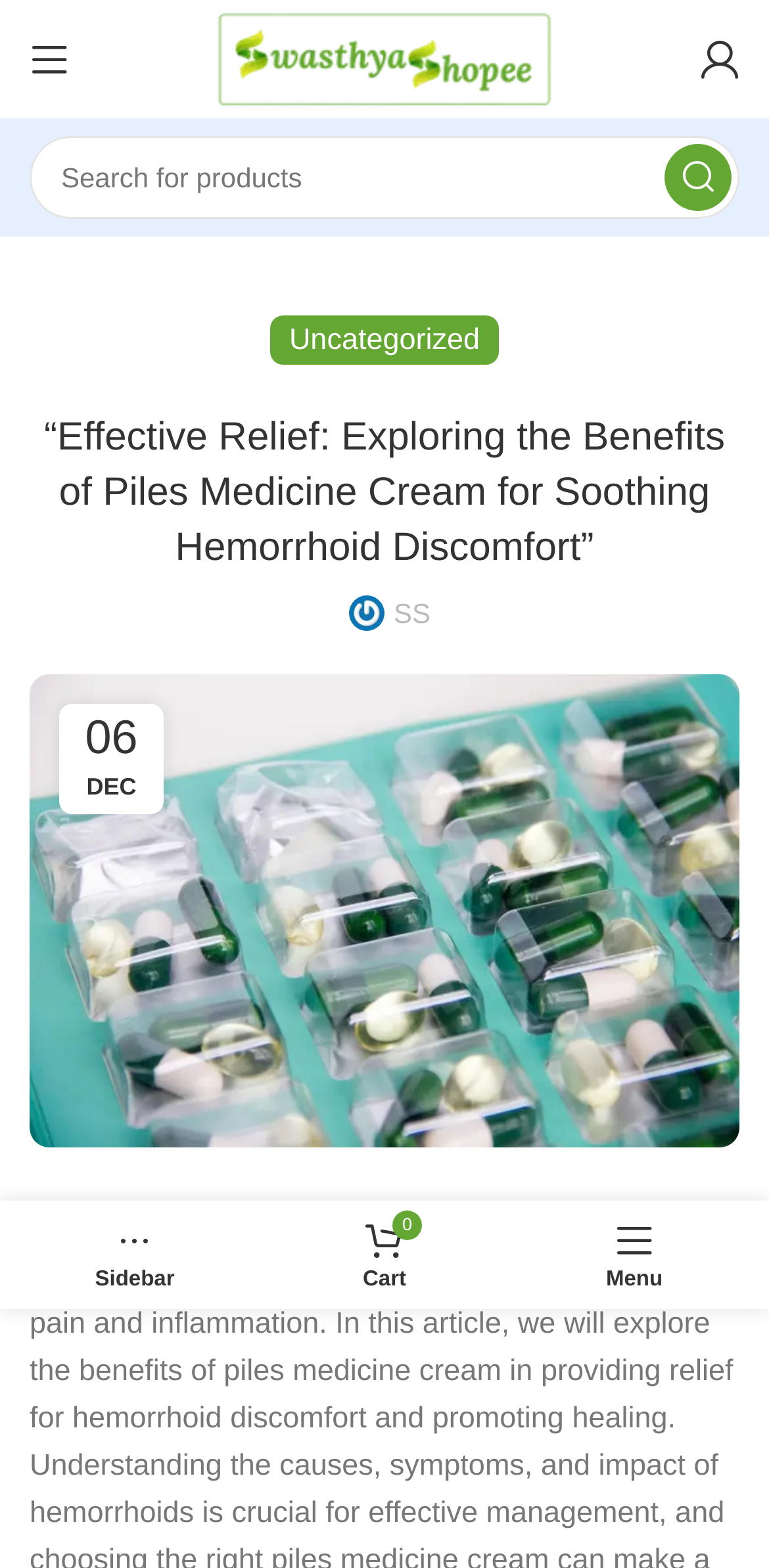Answer the question below using just one word or a short phrase: 
How many search buttons are there?

1